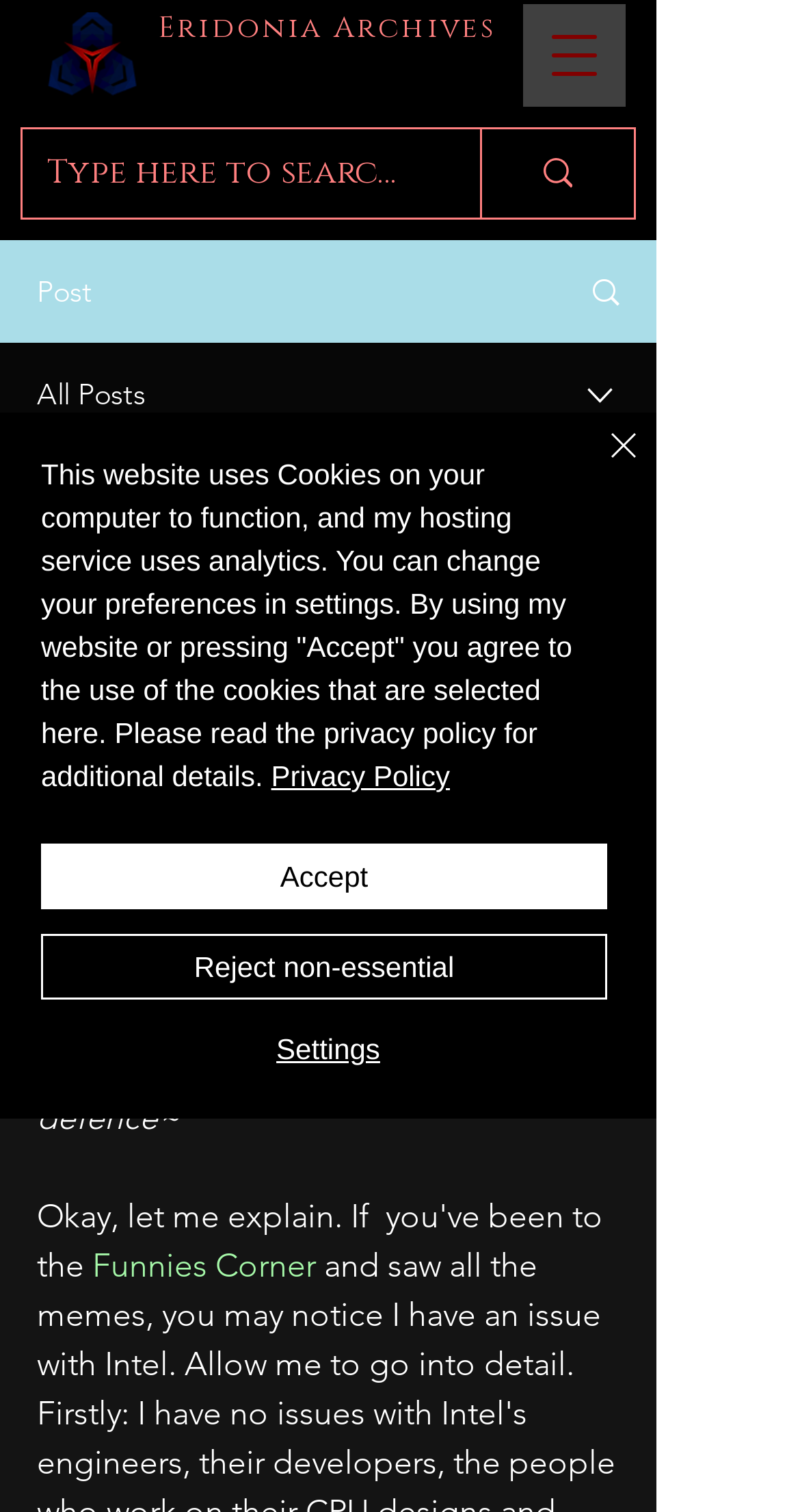Pinpoint the bounding box coordinates of the clickable element needed to complete the instruction: "Select a post". The coordinates should be provided as four float numbers between 0 and 1: [left, top, right, bottom].

[0.046, 0.181, 0.115, 0.205]